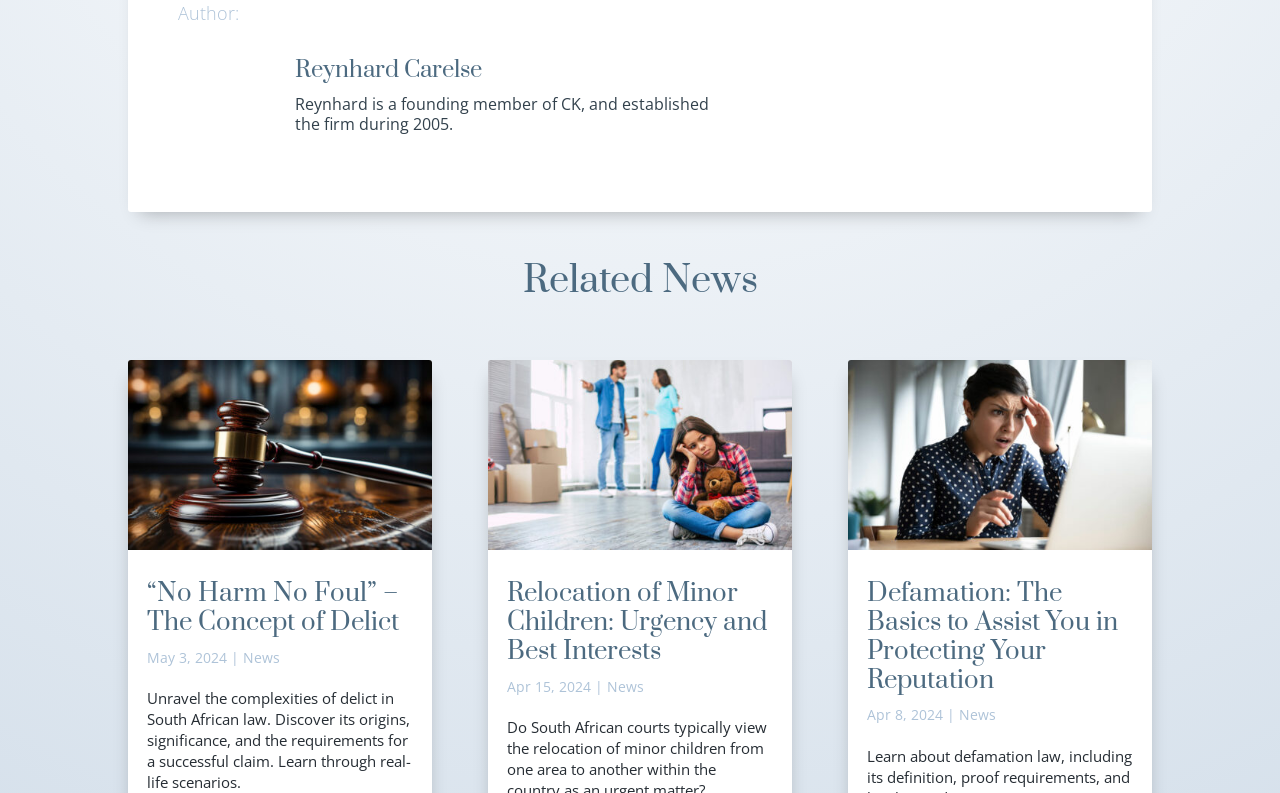Show the bounding box coordinates of the element that should be clicked to complete the task: "Read 'No Harm No Foul' news".

[0.099, 0.453, 0.338, 0.694]